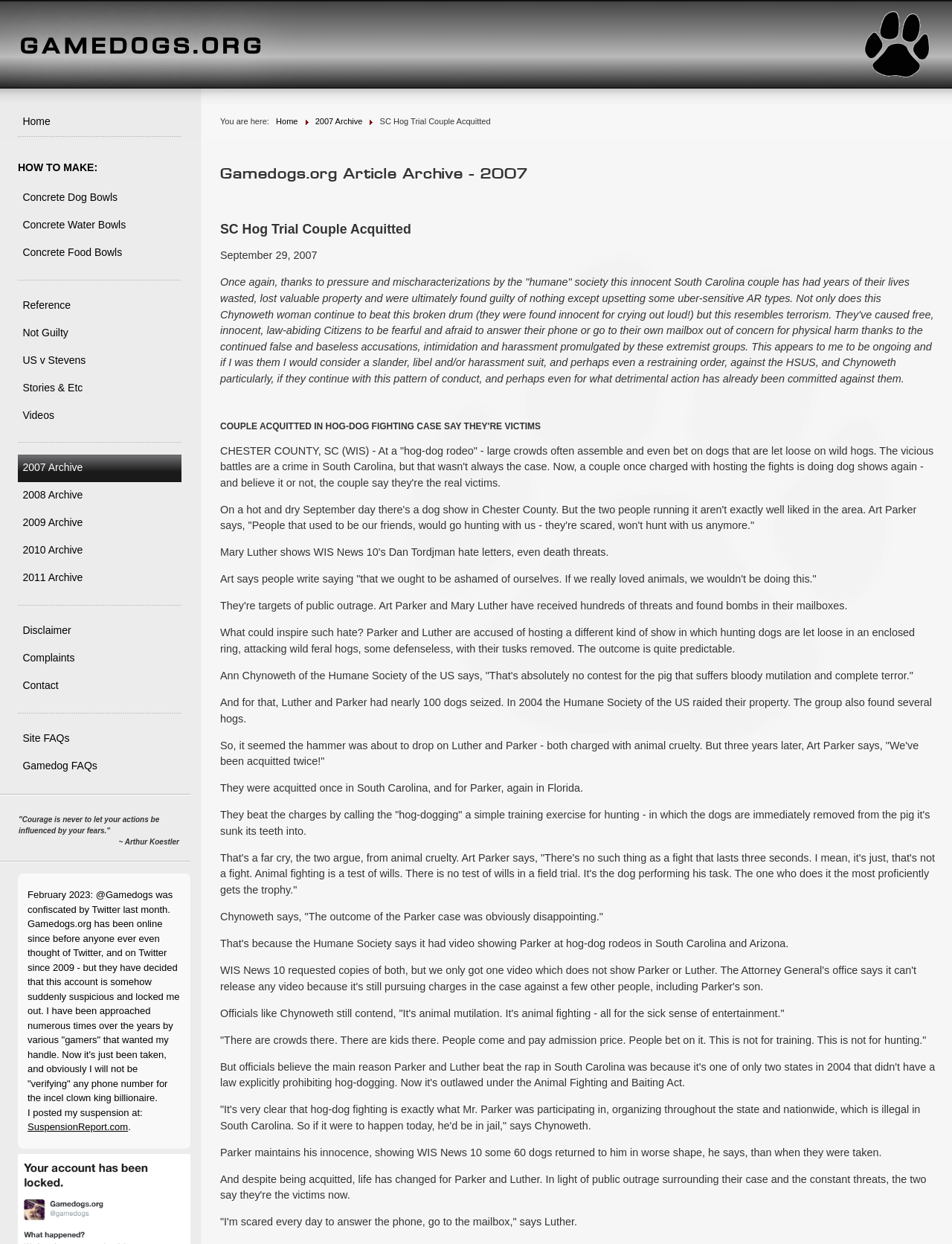Provide the bounding box coordinates of the section that needs to be clicked to accomplish the following instruction: "Visit 'Concrete Dog Bowls'."

[0.022, 0.148, 0.187, 0.17]